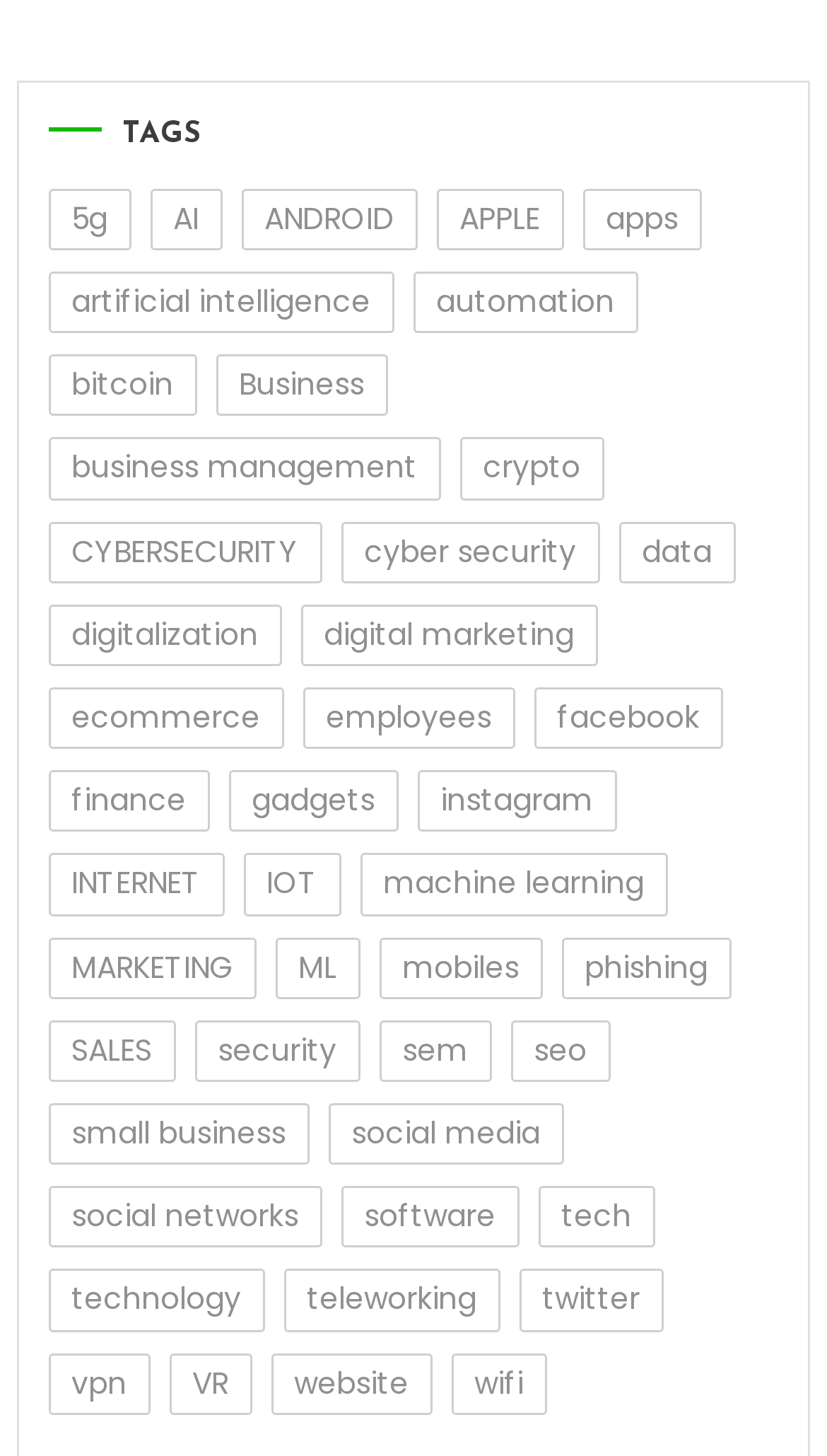Please answer the following question using a single word or phrase: 
What is the category with the most items?

Business